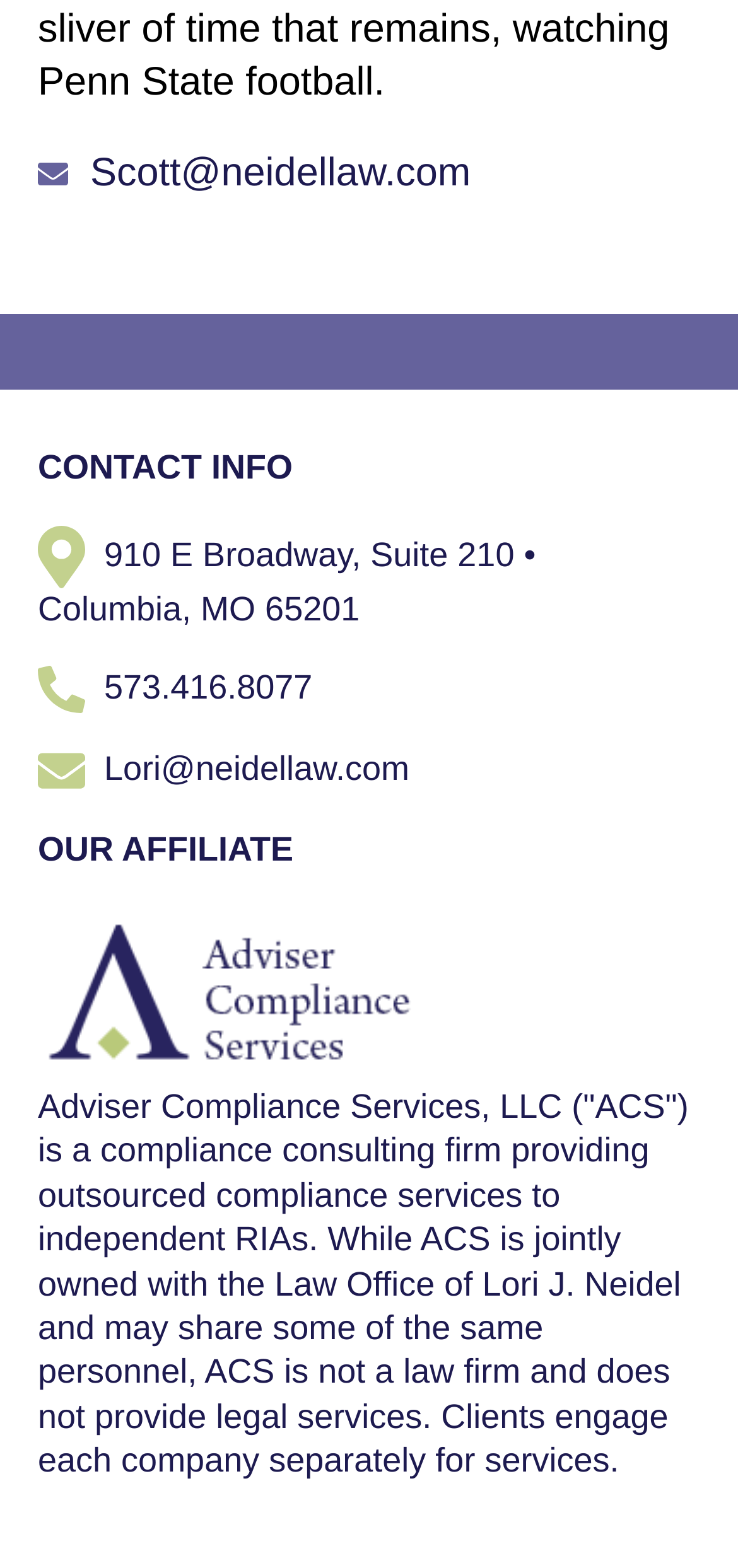What is the address of the office?
From the screenshot, provide a brief answer in one word or phrase.

910 E Broadway, Suite 210 • Columbia, MO 65201